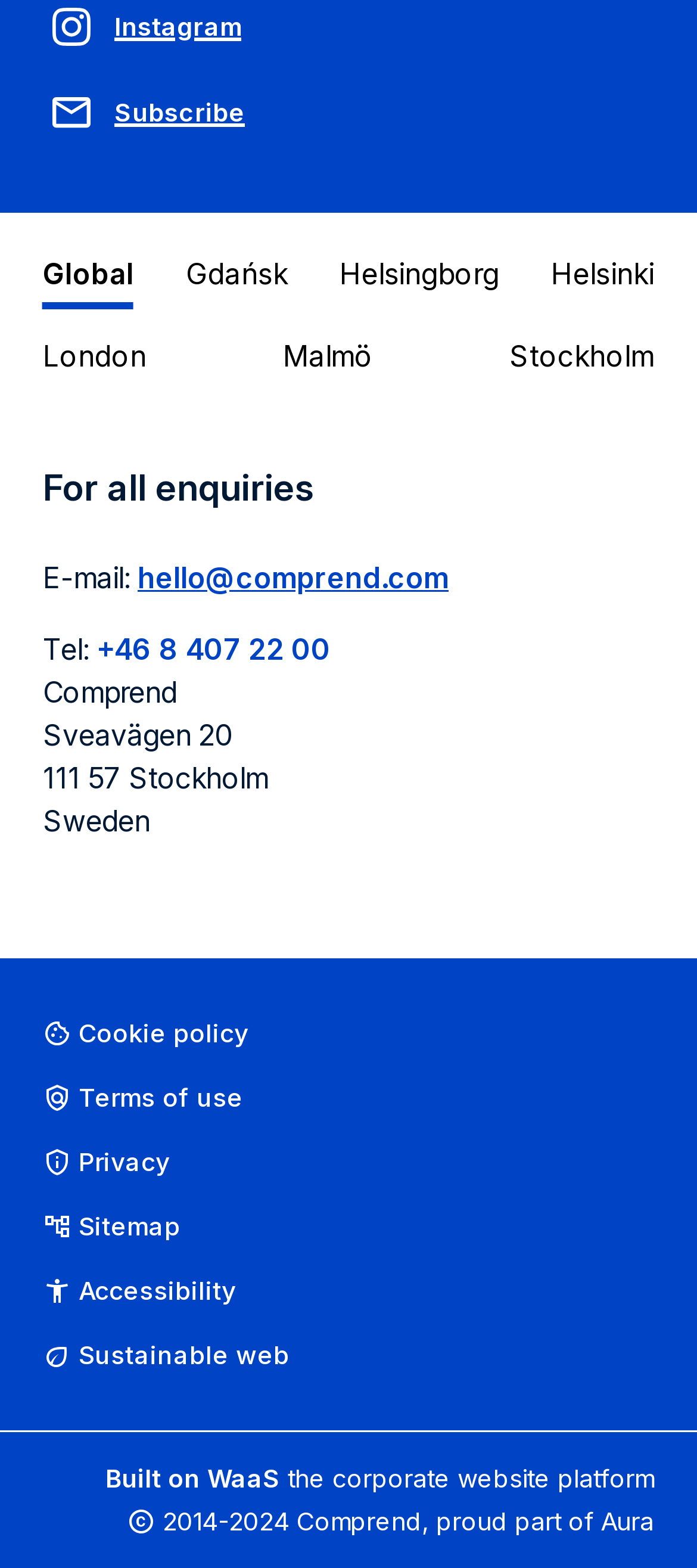Specify the bounding box coordinates of the area to click in order to execute this command: 'View Sitemap'. The coordinates should consist of four float numbers ranging from 0 to 1, and should be formatted as [left, top, right, bottom].

[0.062, 0.77, 0.259, 0.793]